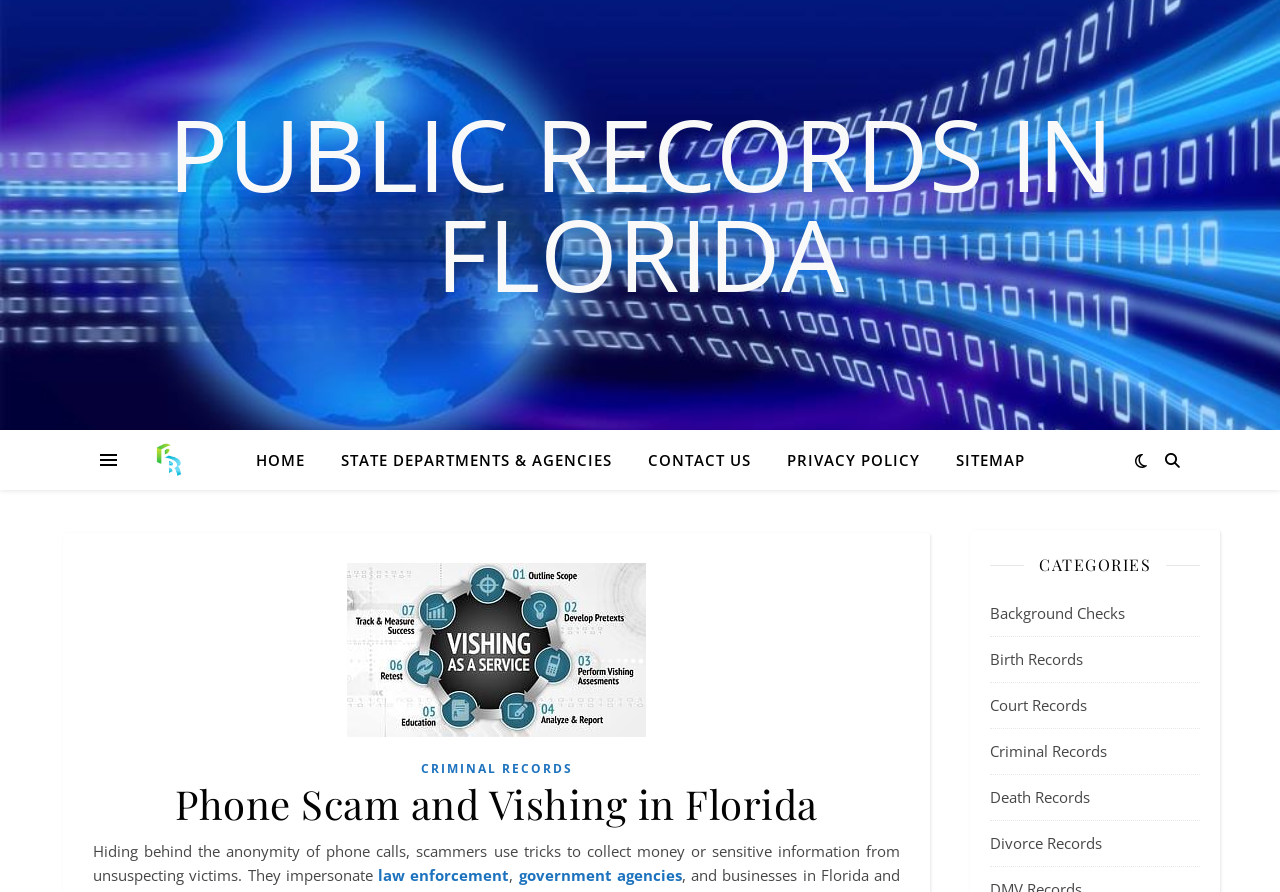Show the bounding box coordinates for the element that needs to be clicked to execute the following instruction: "check background checks". Provide the coordinates in the form of four float numbers between 0 and 1, i.e., [left, top, right, bottom].

[0.773, 0.663, 0.879, 0.713]